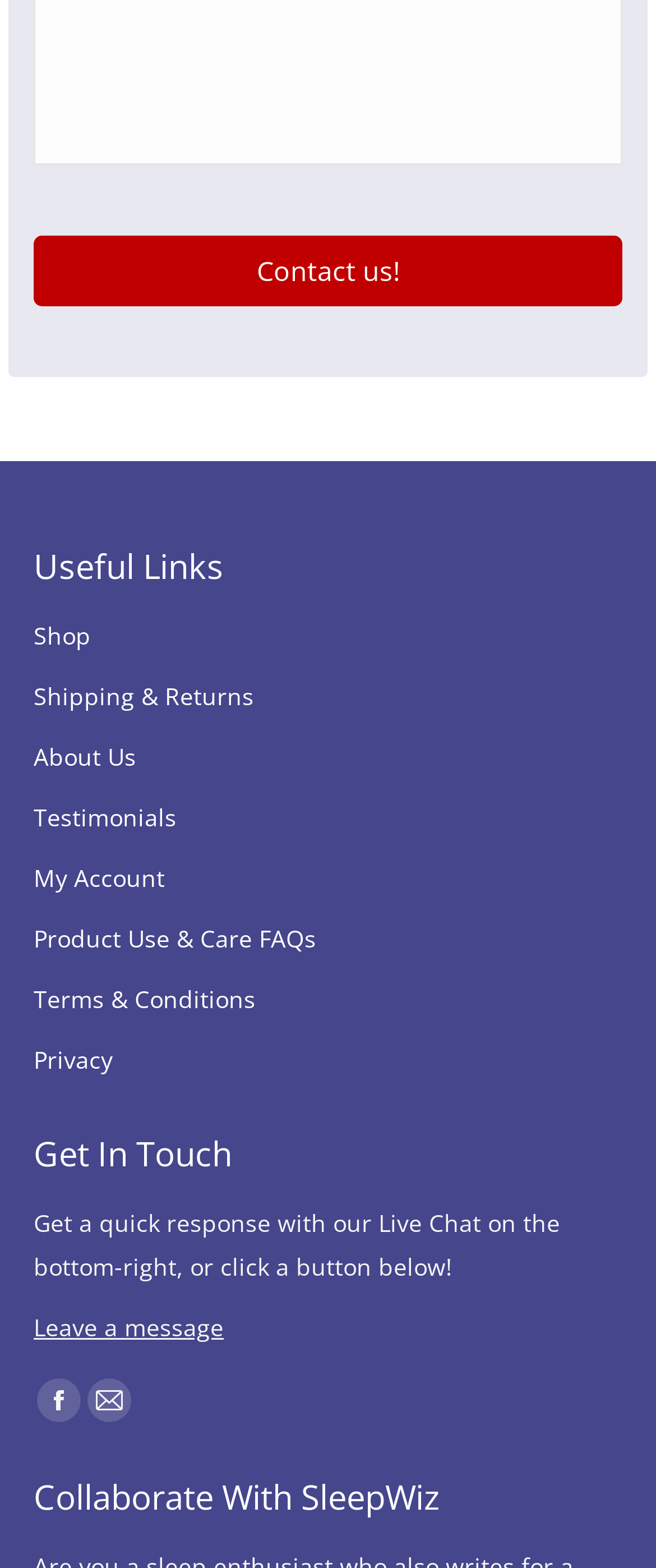What is the last link in the 'Useful Links' section? Look at the image and give a one-word or short phrase answer.

Privacy